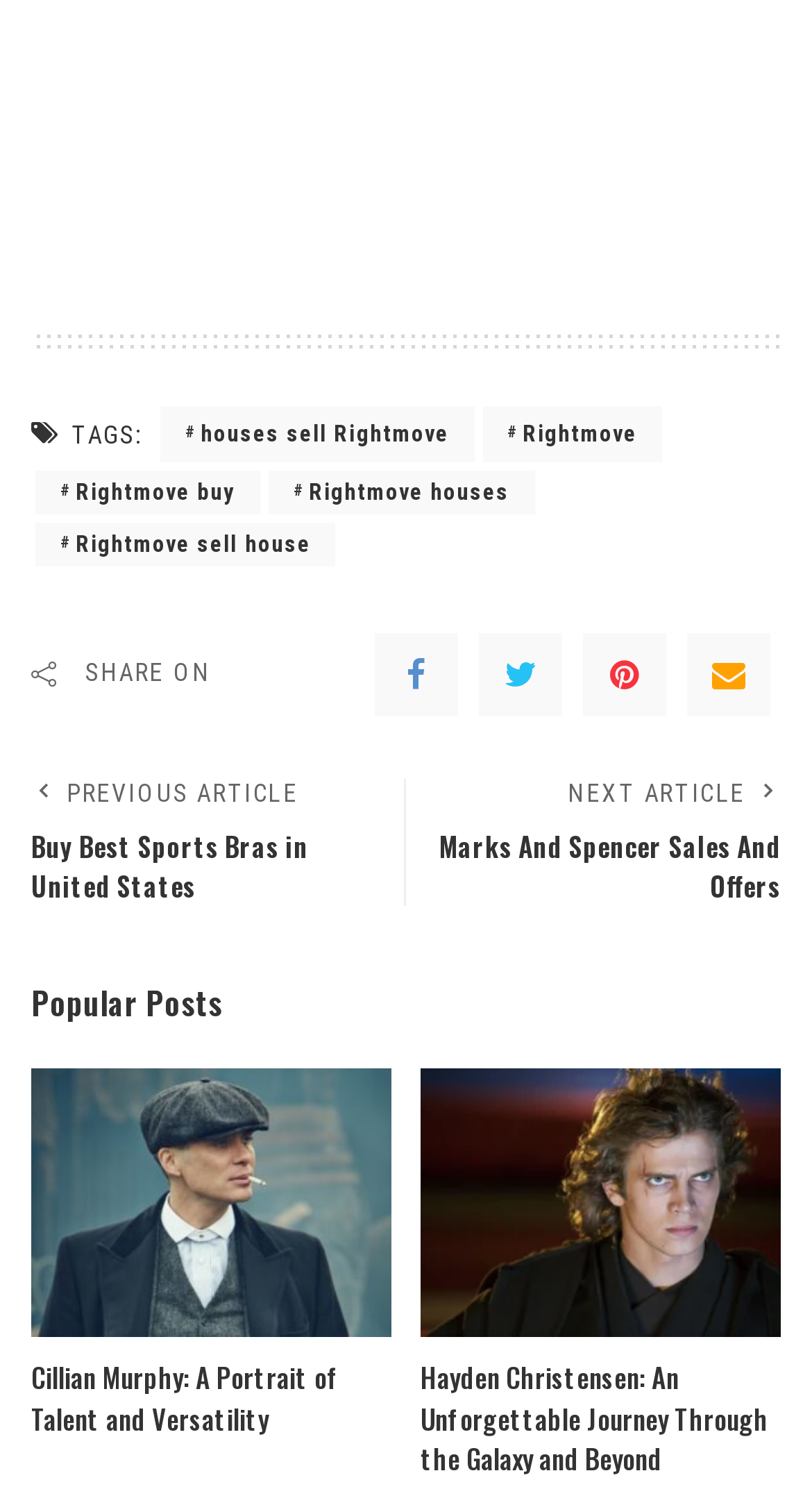How many navigation links are there at the bottom of the page?
Relying on the image, give a concise answer in one word or a brief phrase.

2